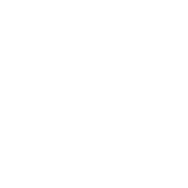Use a single word or phrase to answer the question: What is the purpose of the shower head?

For low-pressure water supply